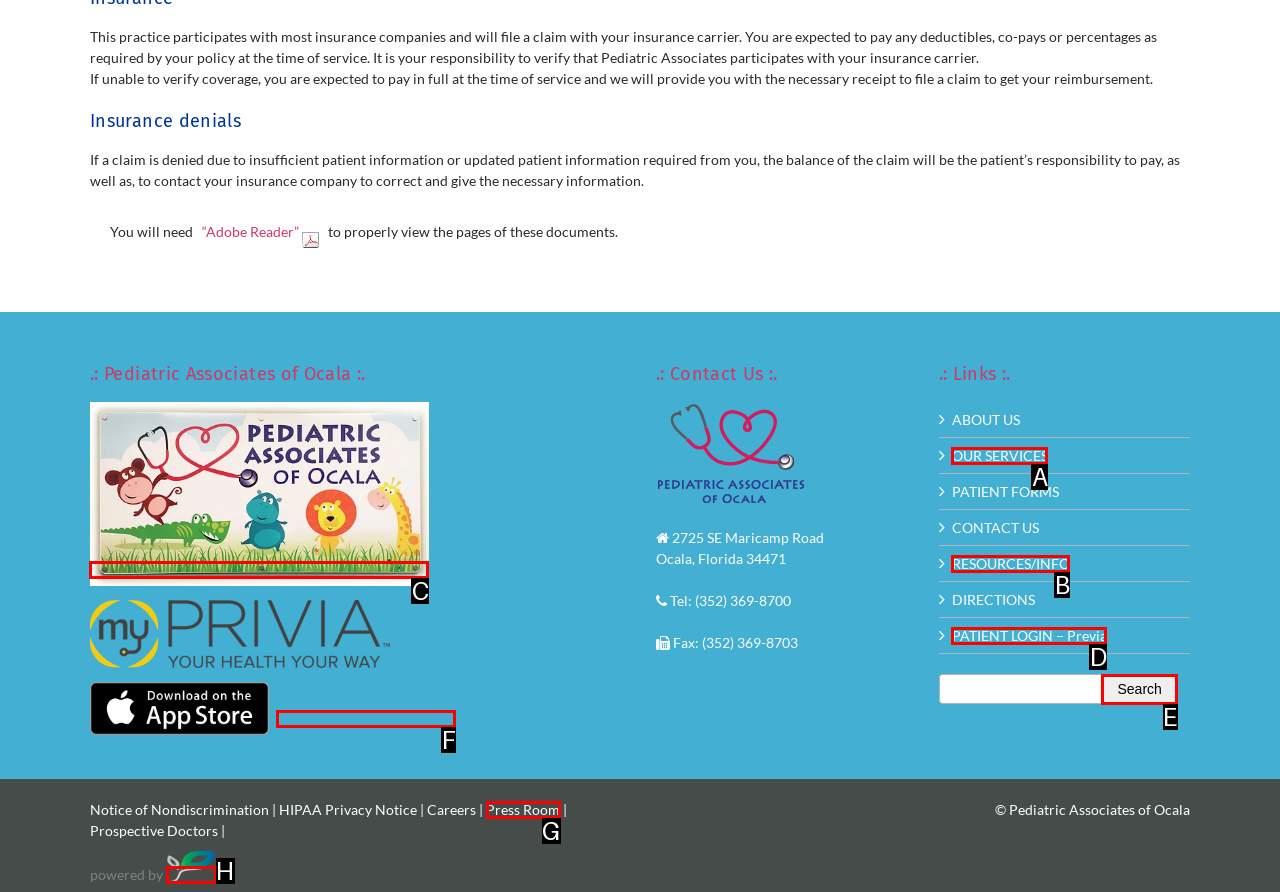To complete the task: Visit Pediatric Associates of Ocala, select the appropriate UI element to click. Respond with the letter of the correct option from the given choices.

C